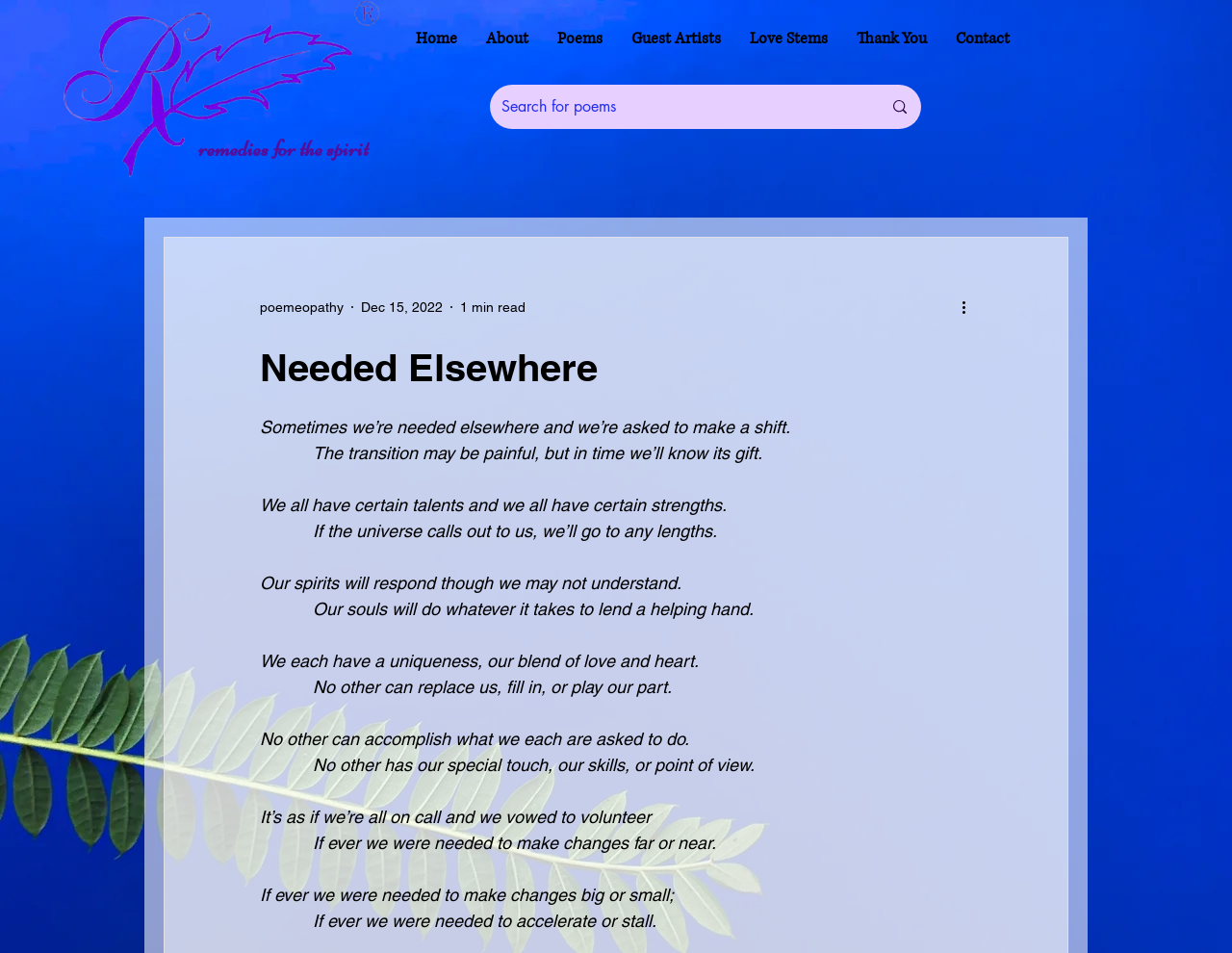What is the theme of the poem 'Needed Elsewhere'?
Make sure to answer the question with a detailed and comprehensive explanation.

The poem 'Needed Elsewhere' appears to be about spiritual growth and self-awareness, as it mentions 'our spirits will respond', 'our souls will do whatever it takes', and 'our uniqueness, our blend of love and heart'.